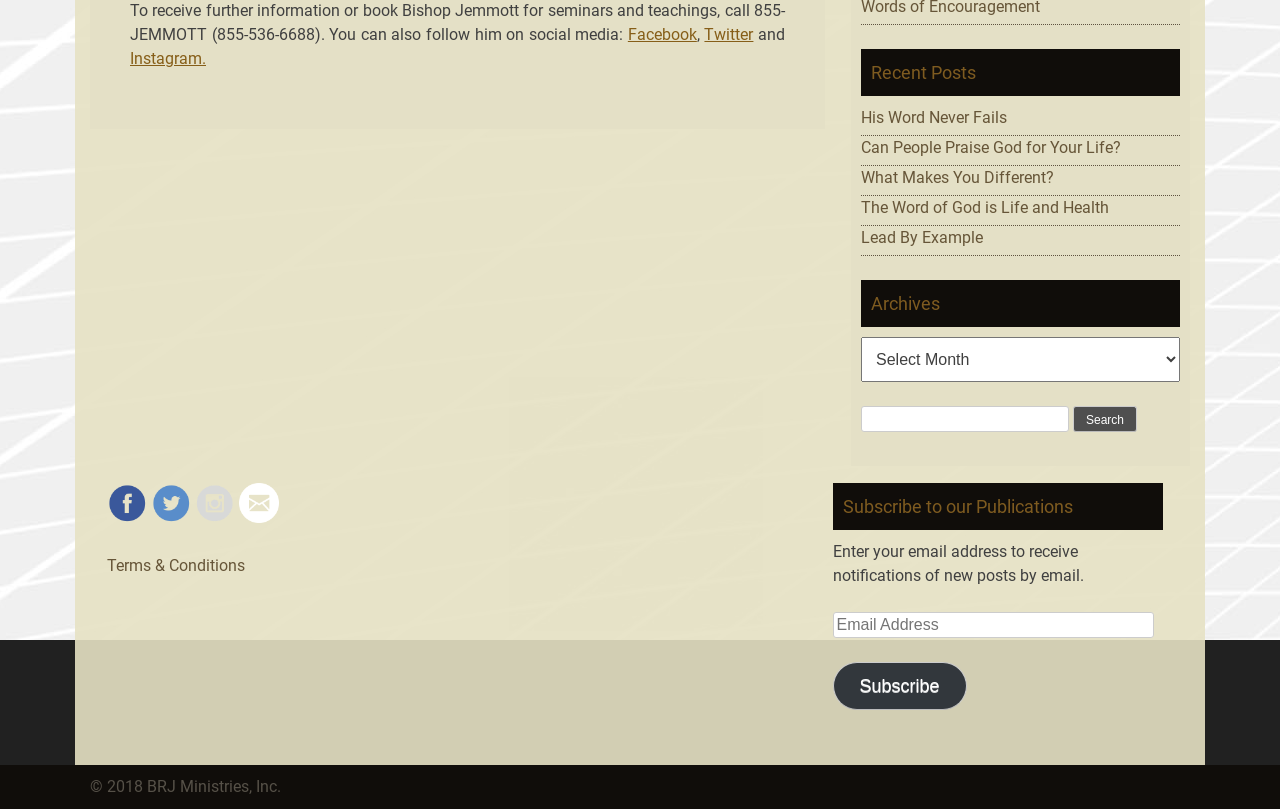Using the provided description alt="facebook", find the bounding box coordinates for the UI element. Provide the coordinates in (top-left x, top-left y, bottom-right x, bottom-right y) format, ensuring all values are between 0 and 1.

[0.083, 0.628, 0.114, 0.651]